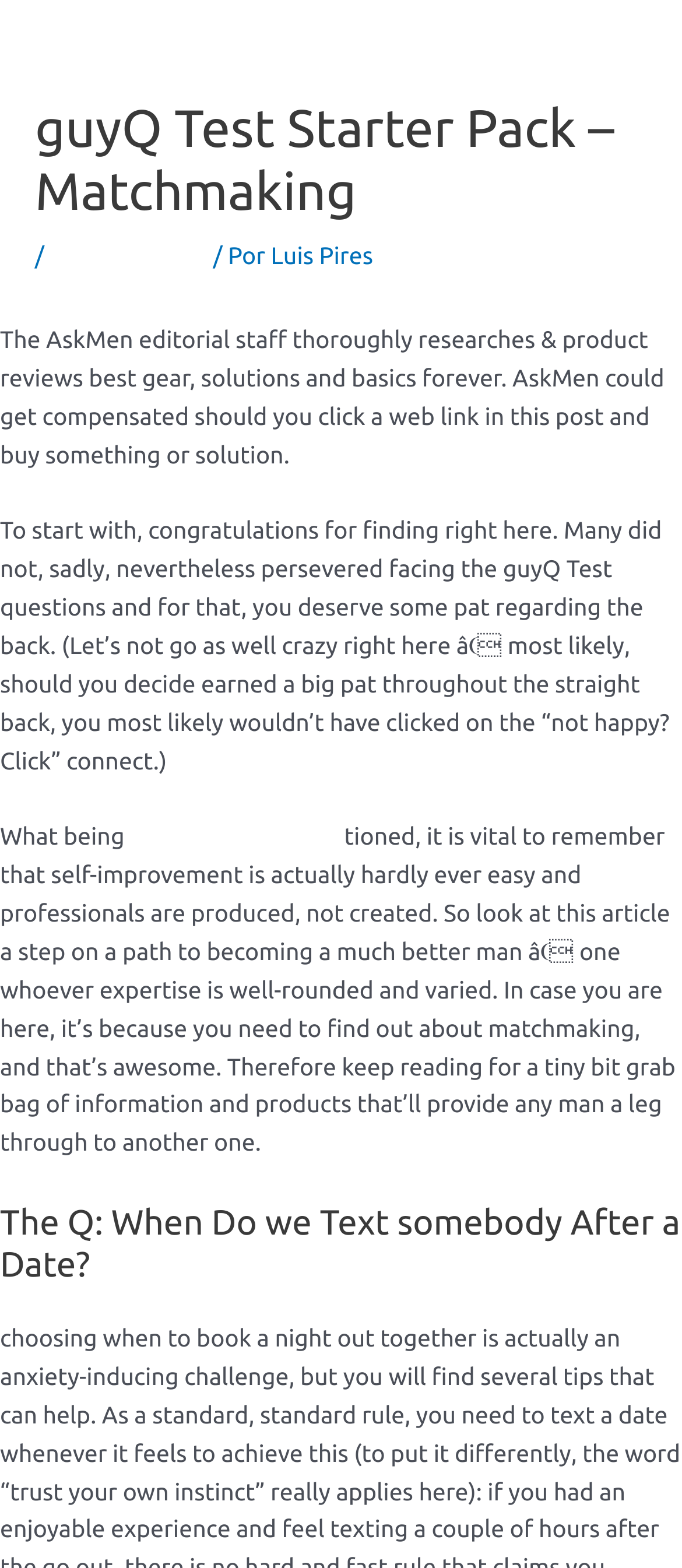What is the question being discussed in the article?
Answer the question using a single word or phrase, according to the image.

When to text someone after a date